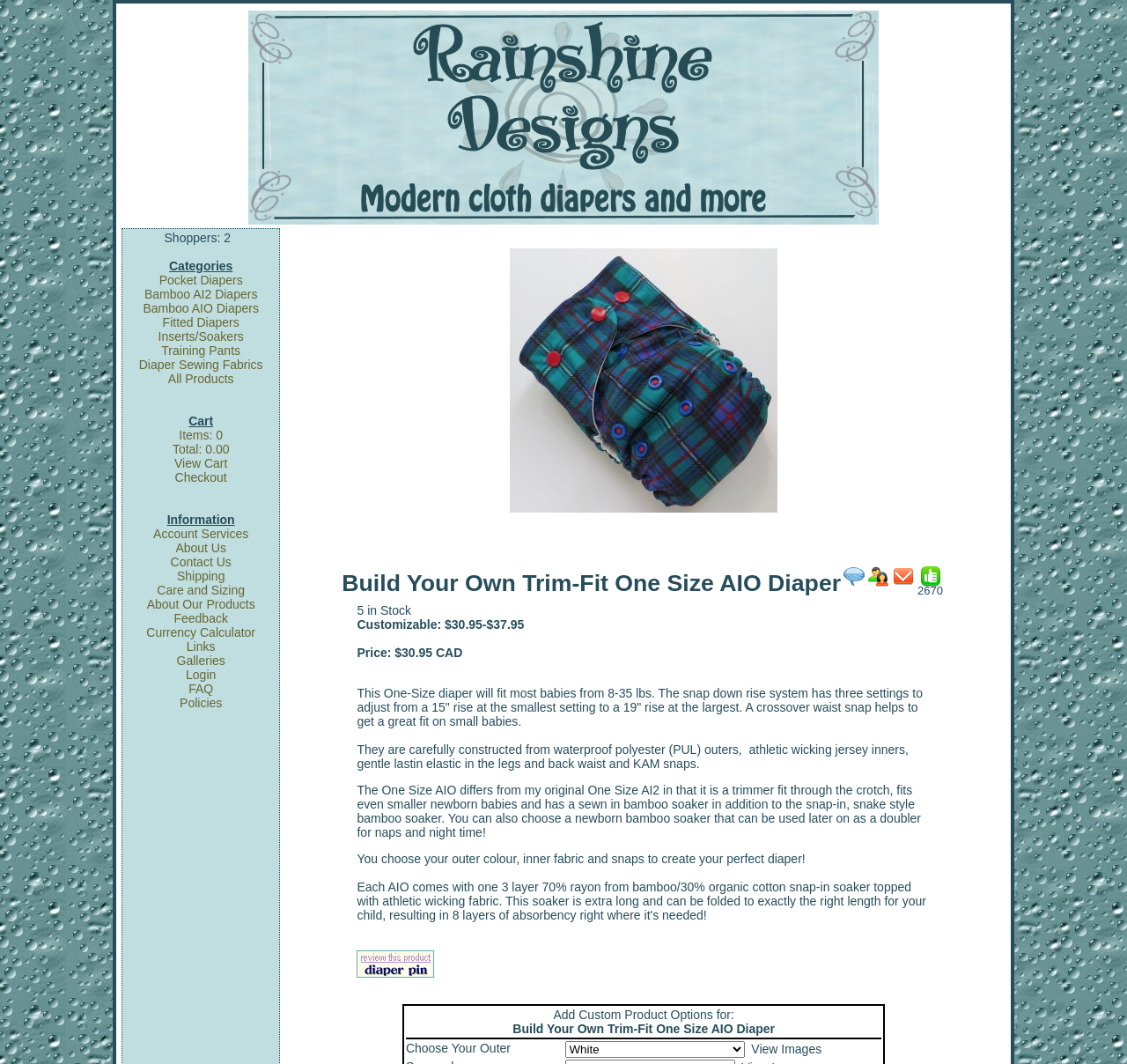Generate a comprehensive description of the webpage.

The webpage is an e-commerce page for a diaper product, specifically a customizable one-size all-in-one diaper. At the top, there is a navigation menu with links to various categories, including "Pocket Diapers", "Bamboo AI2 Diapers", "Bamboo AIO Diapers", "Fitted Diapers", "Inserts/Soakers", "Training Pants", "Diaper Sewing Fabrics", and "All Products". 

Below the navigation menu, there is a shopping cart section with links to view the cart, checkout, and information about the cart's contents. 

On the left side of the page, there is a table with three rows, each containing an image. The first row has a single image, the second row has two images, and the third row has three images. 

To the right of the table, there is a section with a heading "Build Your Own Trim-Fit One Size AIO Diaper" and a paragraph of text describing the product. The text explains that the diaper is customizable, with options for outer color, inner fabric, and snaps. It also describes the features of the diaper, including its ability to fit babies from 8-35 pounds, its snap-down rise system, and its construction from waterproof polyester, athletic wicking jersey, and gentle elastic. 

Below the product description, there are three buttons labeled "Leave Feedback", "Email Product to a Friend", and "Contact Us", each with an accompanying image. 

At the bottom of the page, there is a section with a table containing information about the product's price, which is $30.95 CAD, and a description of the product's features and materials.